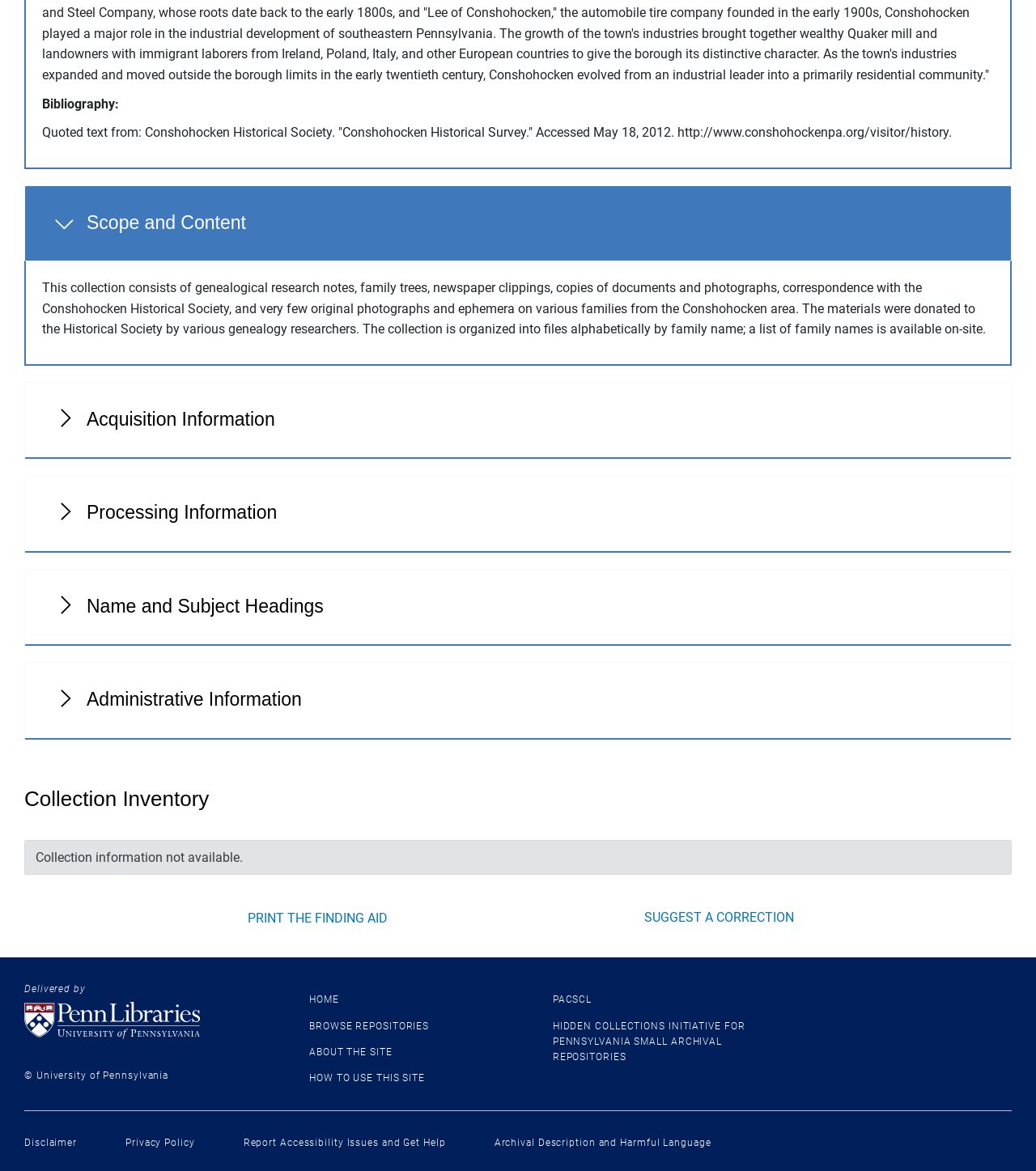Give a one-word or one-phrase response to the question:
What is the type of information available on-site?

List of family names